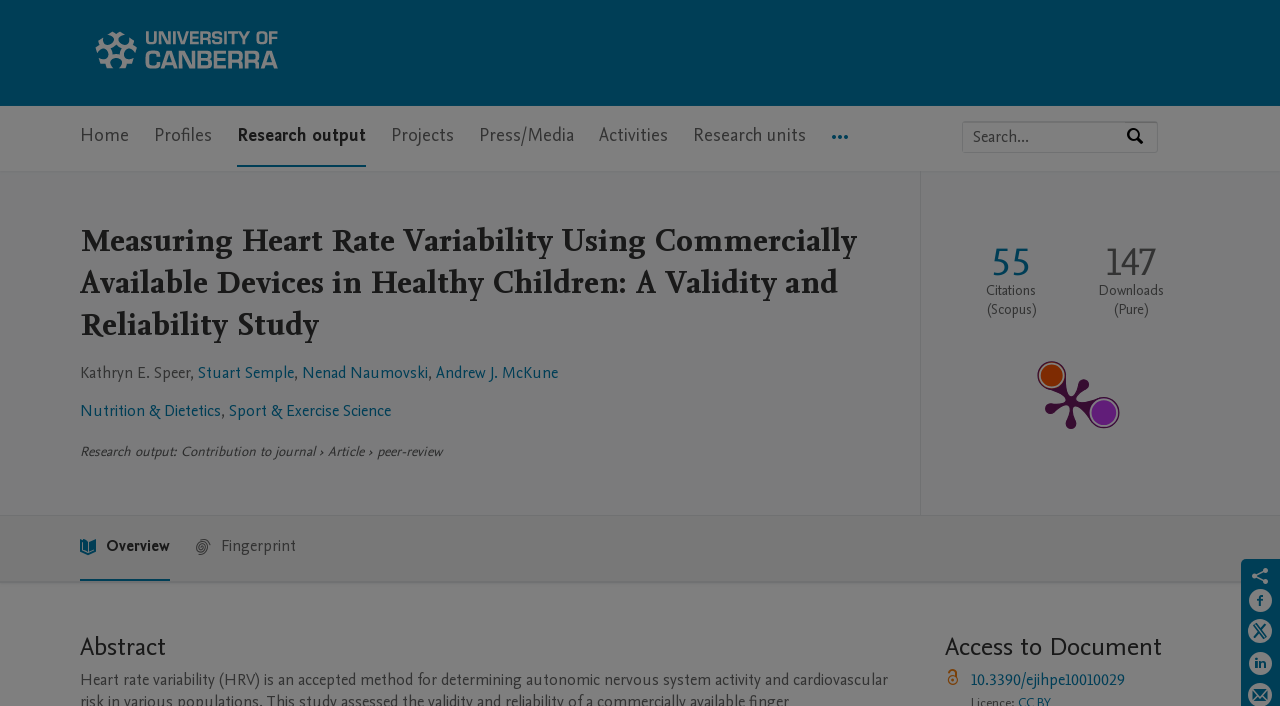Determine the coordinates of the bounding box that should be clicked to complete the instruction: "Check publication metrics". The coordinates should be represented by four float numbers between 0 and 1: [left, top, right, bottom].

[0.719, 0.24, 0.93, 0.729]